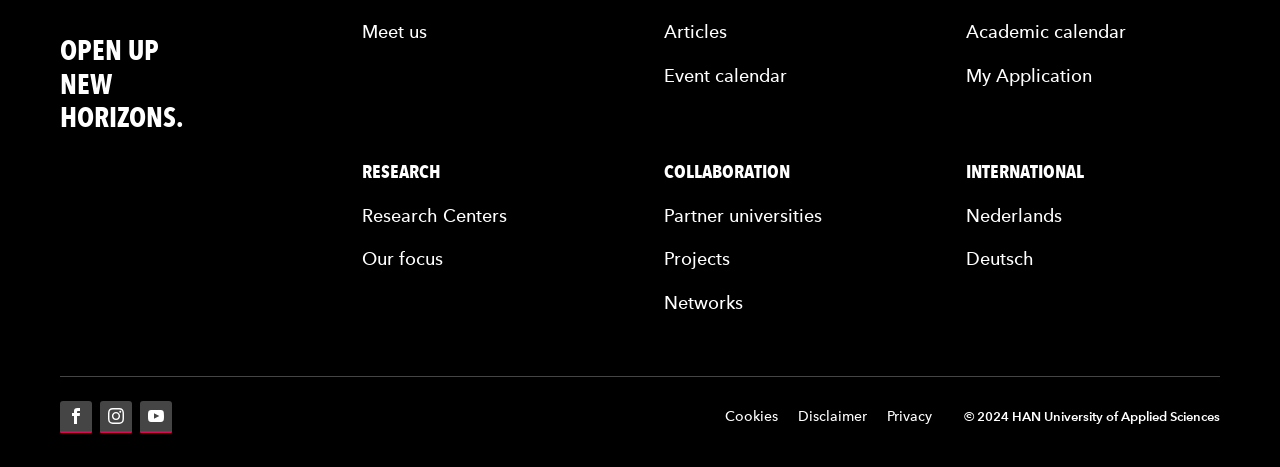What social media platforms are linked?
Based on the image, provide a one-word or brief-phrase response.

Facebook, Instagram, YouTube